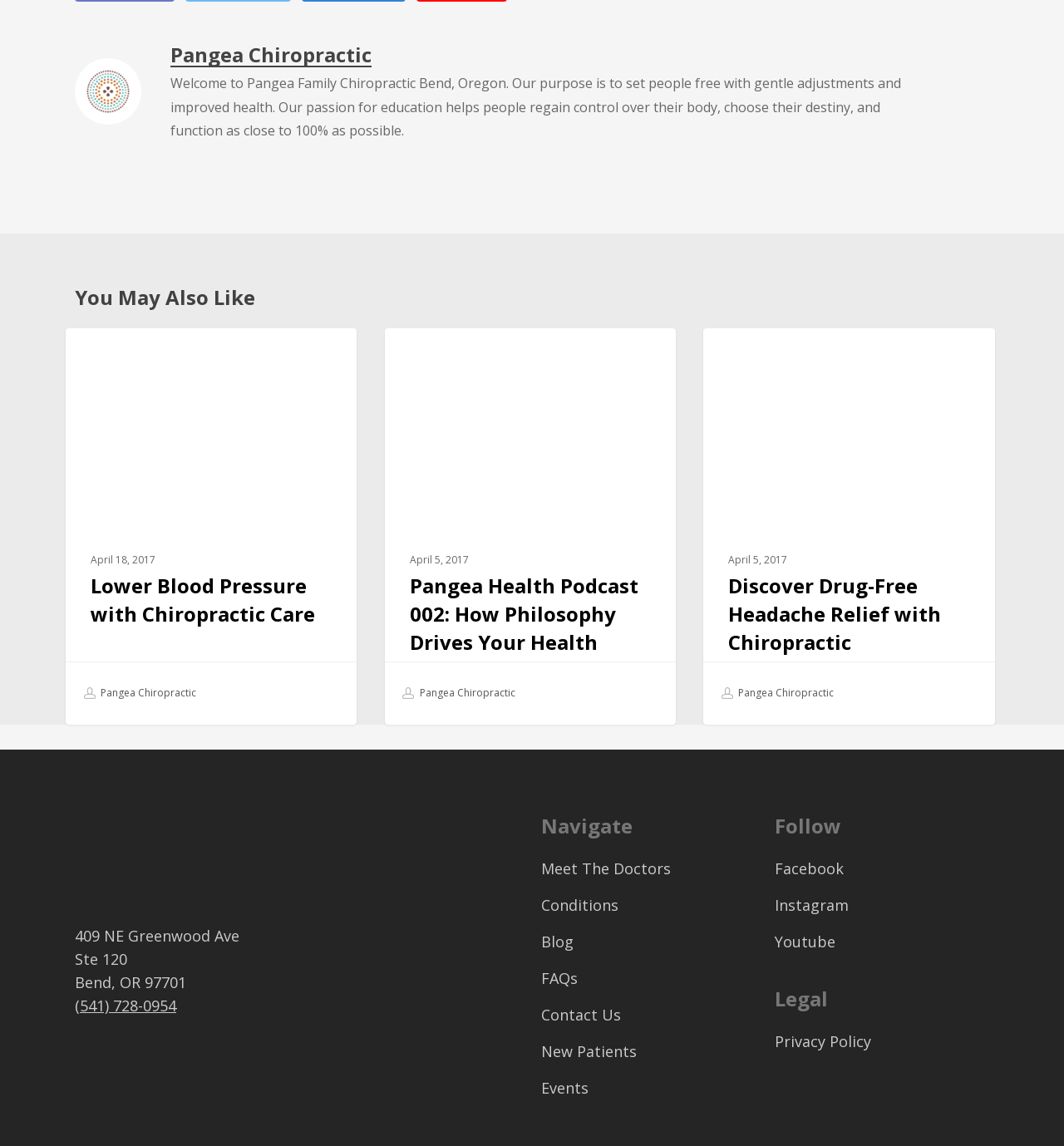Using the description: "Meet The Doctors", determine the UI element's bounding box coordinates. Ensure the coordinates are in the format of four float numbers between 0 and 1, i.e., [left, top, right, bottom].

[0.509, 0.748, 0.711, 0.774]